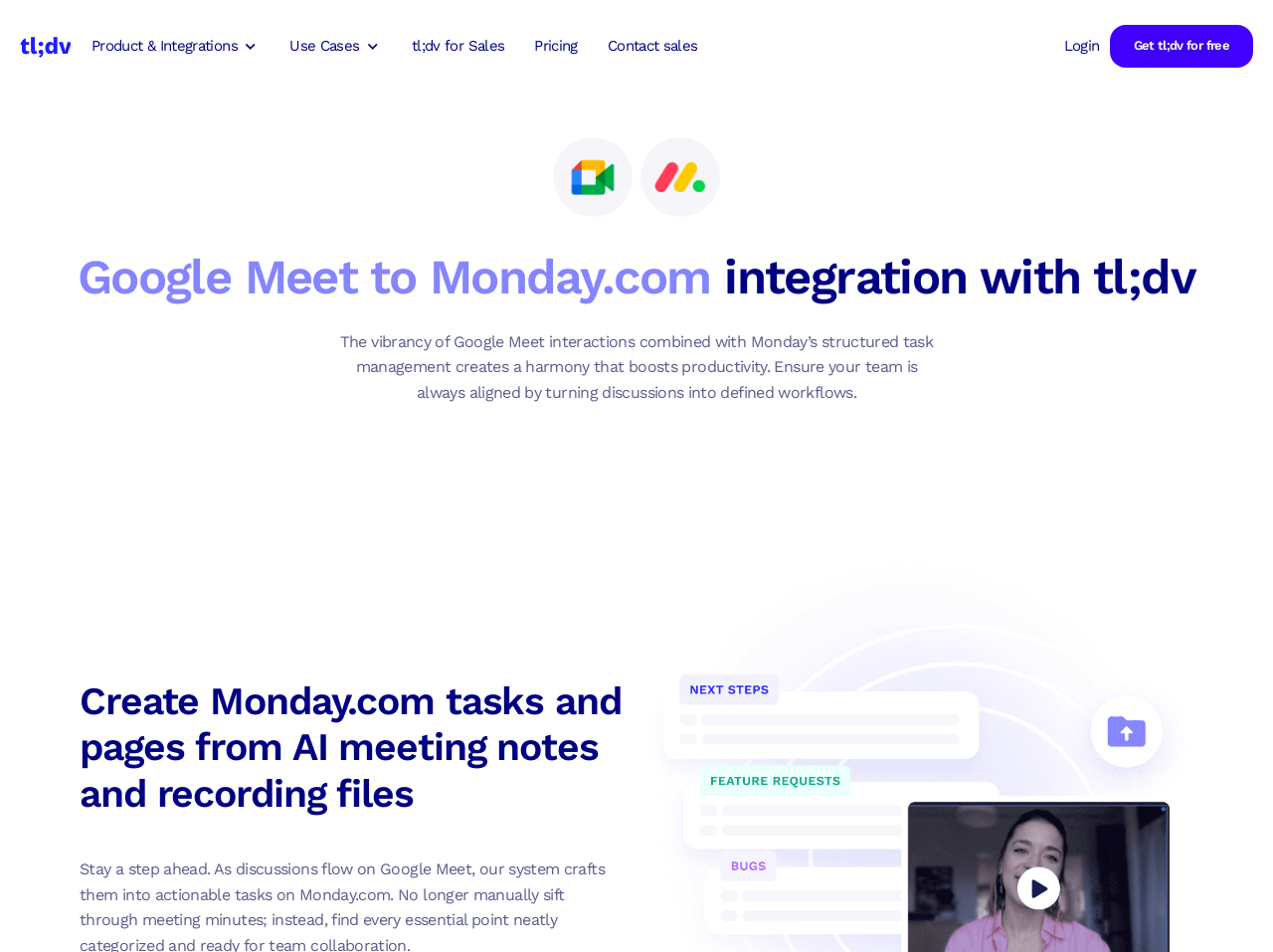Identify the text that serves as the heading for the webpage and generate it.

Google Meet to Monday.com integration with tl;dv